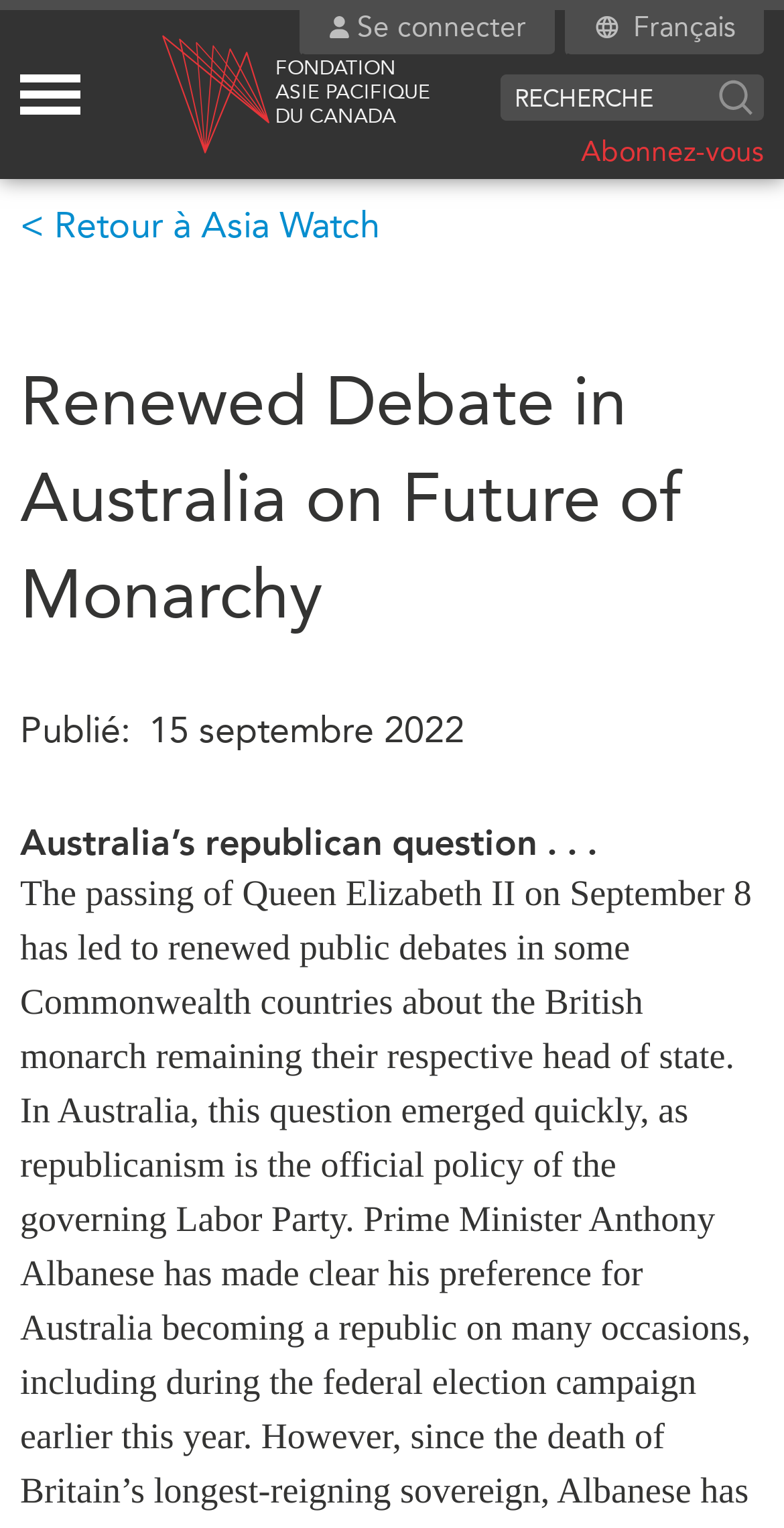What language can the website be switched to?
Kindly offer a comprehensive and detailed response to the question.

I found the answer by looking at the link element with the text 'Français', which suggests that the website can be switched to French language.